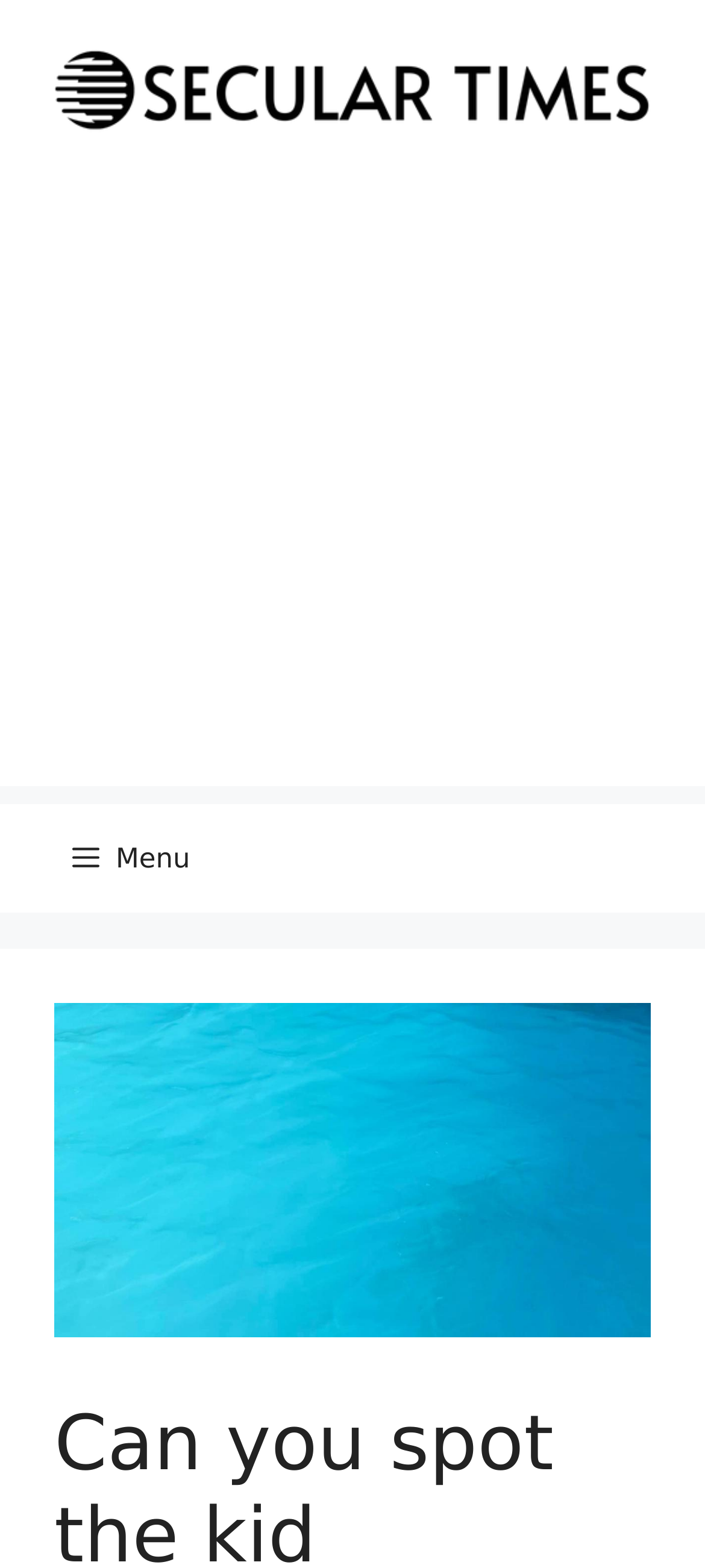What is the logo of the website?
Please ensure your answer to the question is detailed and covers all necessary aspects.

The logo of the website is located at the top left corner of the webpage, and it is an image with the text 'SecularTimes'.